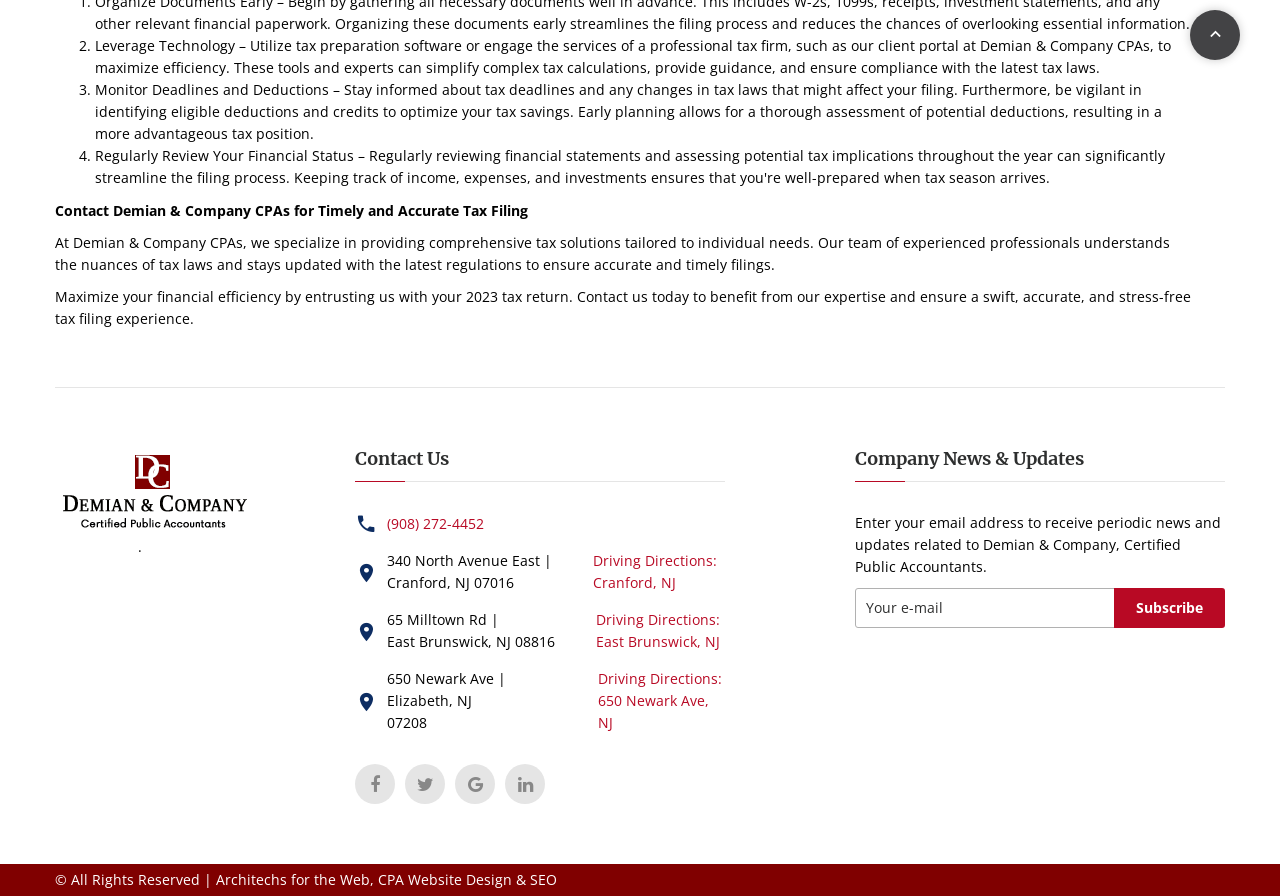Provide the bounding box coordinates for the area that should be clicked to complete the instruction: "Call the phone number (908) 272-4452".

[0.302, 0.573, 0.378, 0.594]